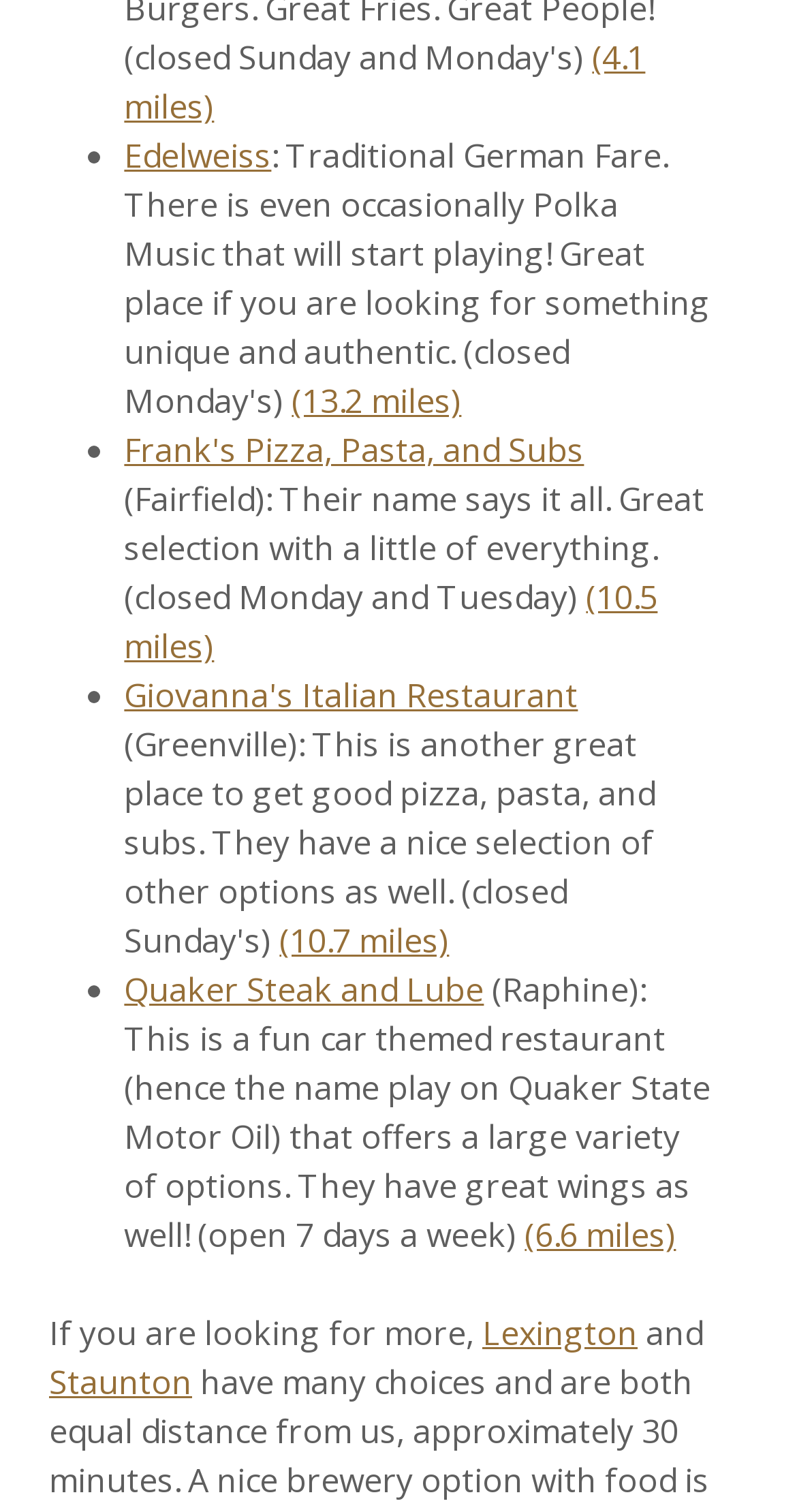Look at the image and answer the question in detail:
How many days a week is Frank's Pizza, Pasta, and Subs open?

I found the answer by reading the description of Frank's Pizza, Pasta, and Subs which mentions that it's 'closed Monday and Tuesday', implying that it's open 6 days a week.